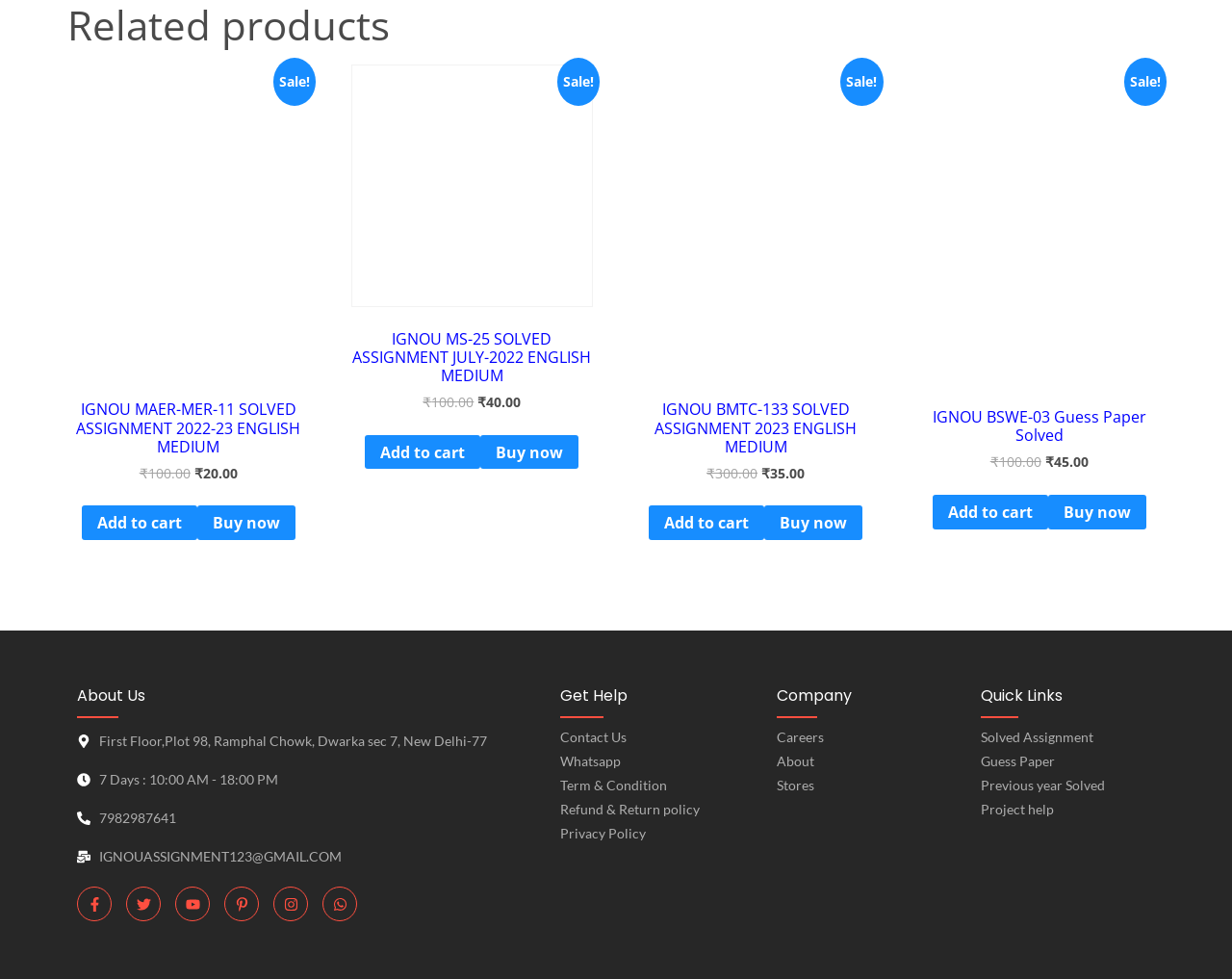Find the bounding box coordinates of the element to click in order to complete the given instruction: "Click on 'Add to cart: “IGNOU MAER-MER-11 SOLVED ASSIGNMENT 2022-23 ENGLISH MEDIUM”'."

[0.066, 0.517, 0.16, 0.552]